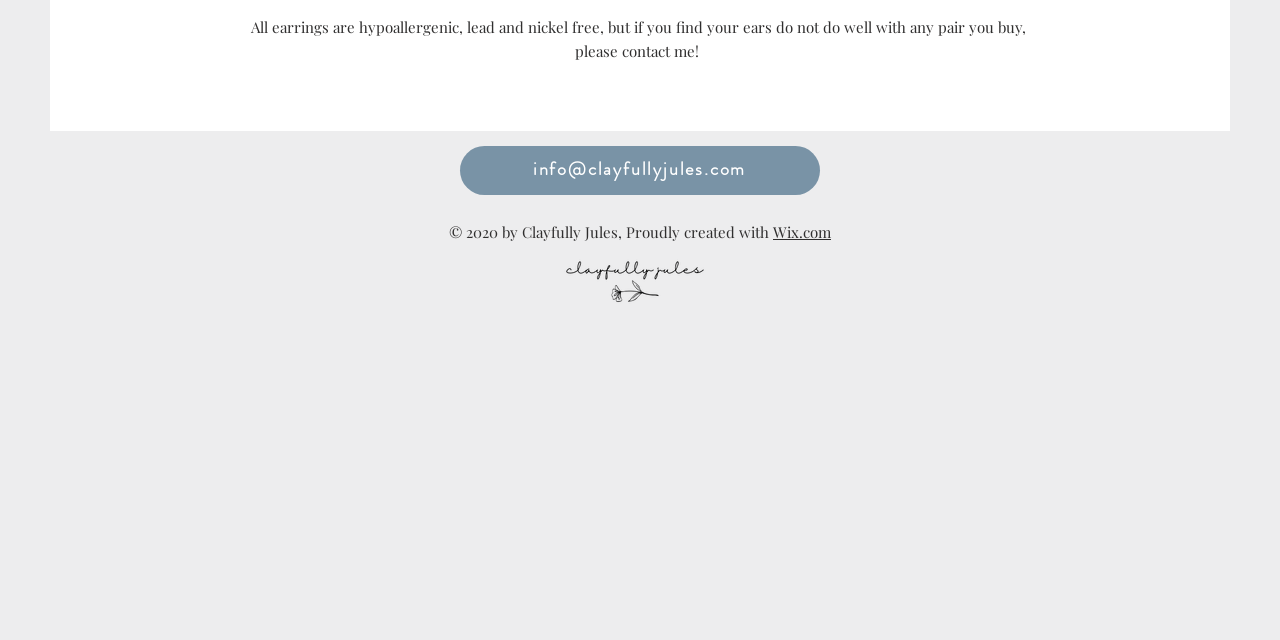Locate the bounding box of the user interface element based on this description: "Wix.com".

[0.604, 0.347, 0.649, 0.378]